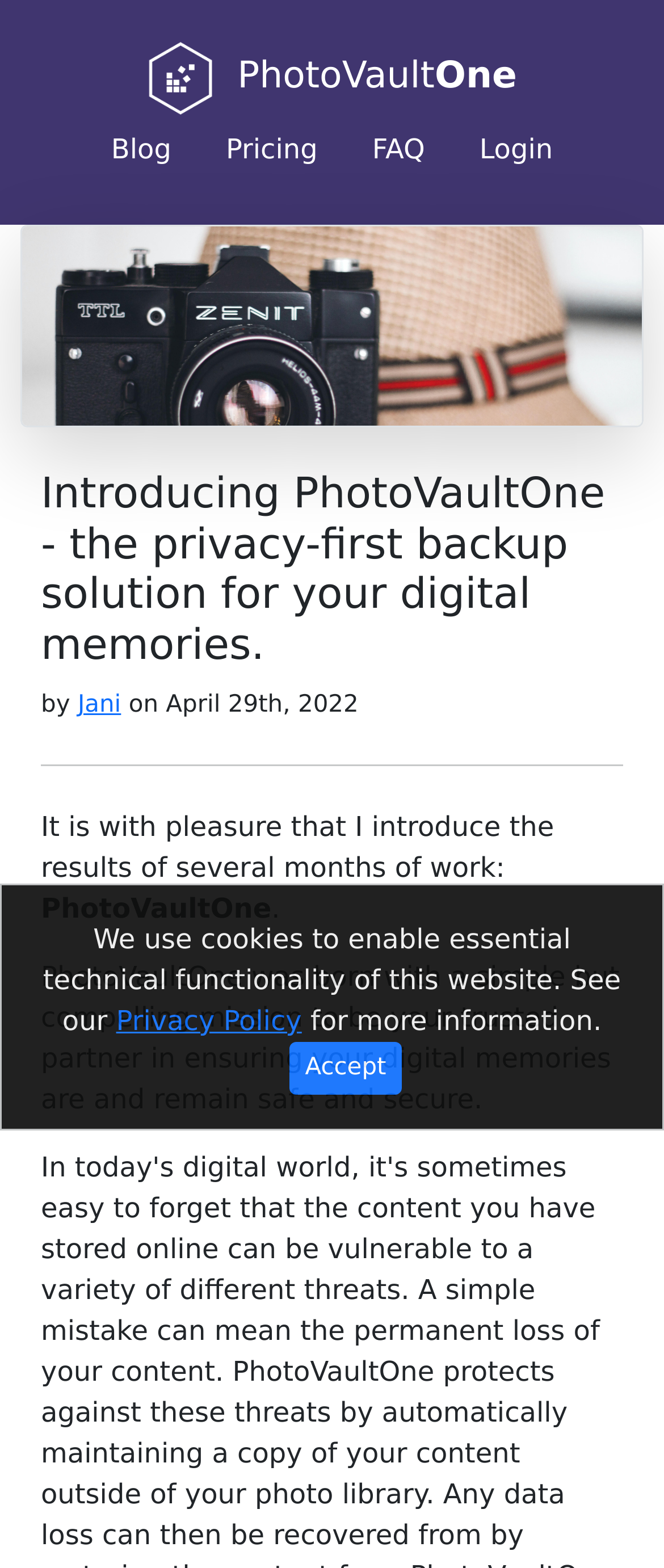What is the name of the backup solution?
Refer to the image and give a detailed answer to the query.

The name of the backup solution can be found in the heading element which says 'Introducing PhotoVaultOne - the privacy-first backup solution for your digital memories.'